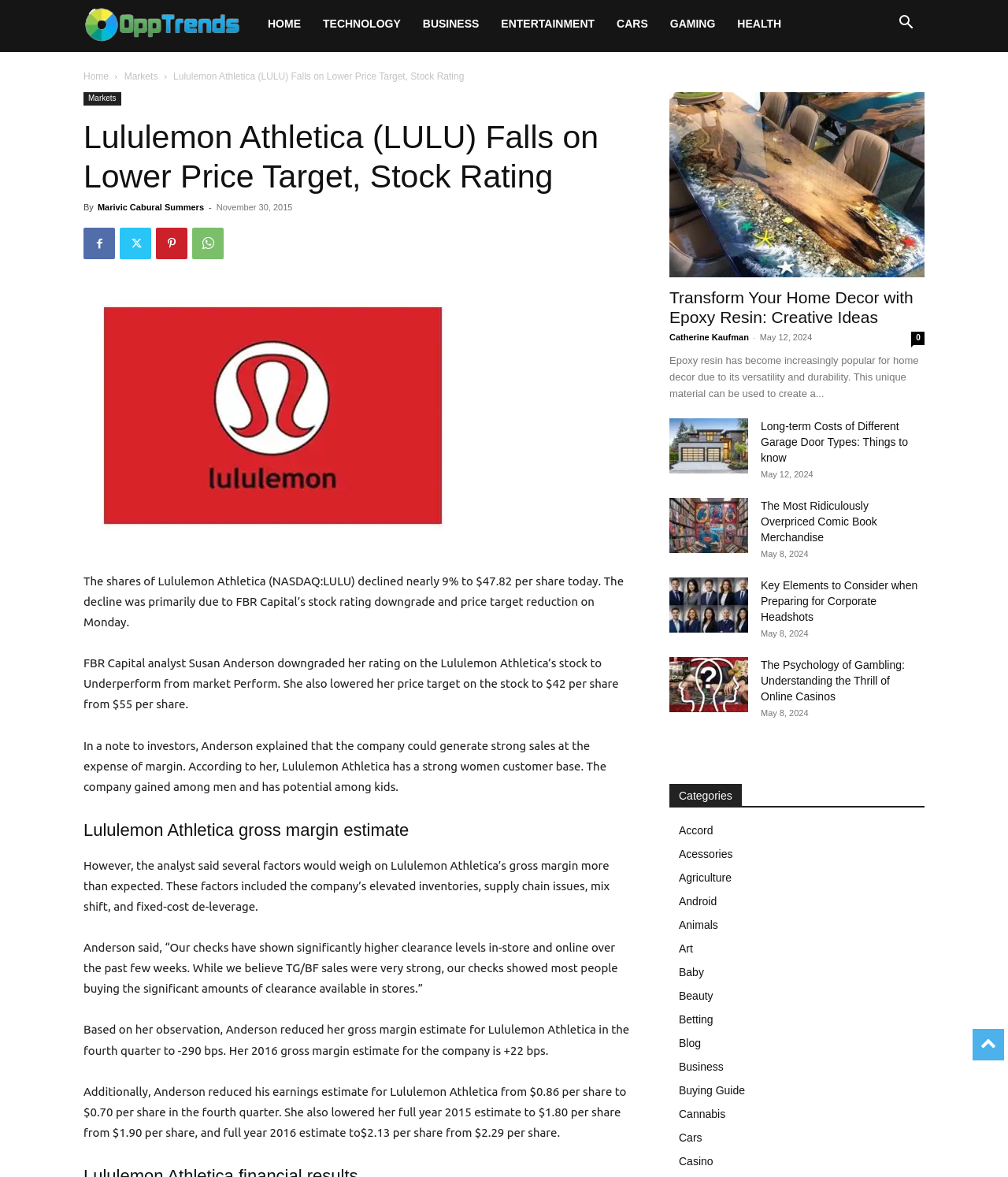How many articles are listed below the main article?
Provide a one-word or short-phrase answer based on the image.

5